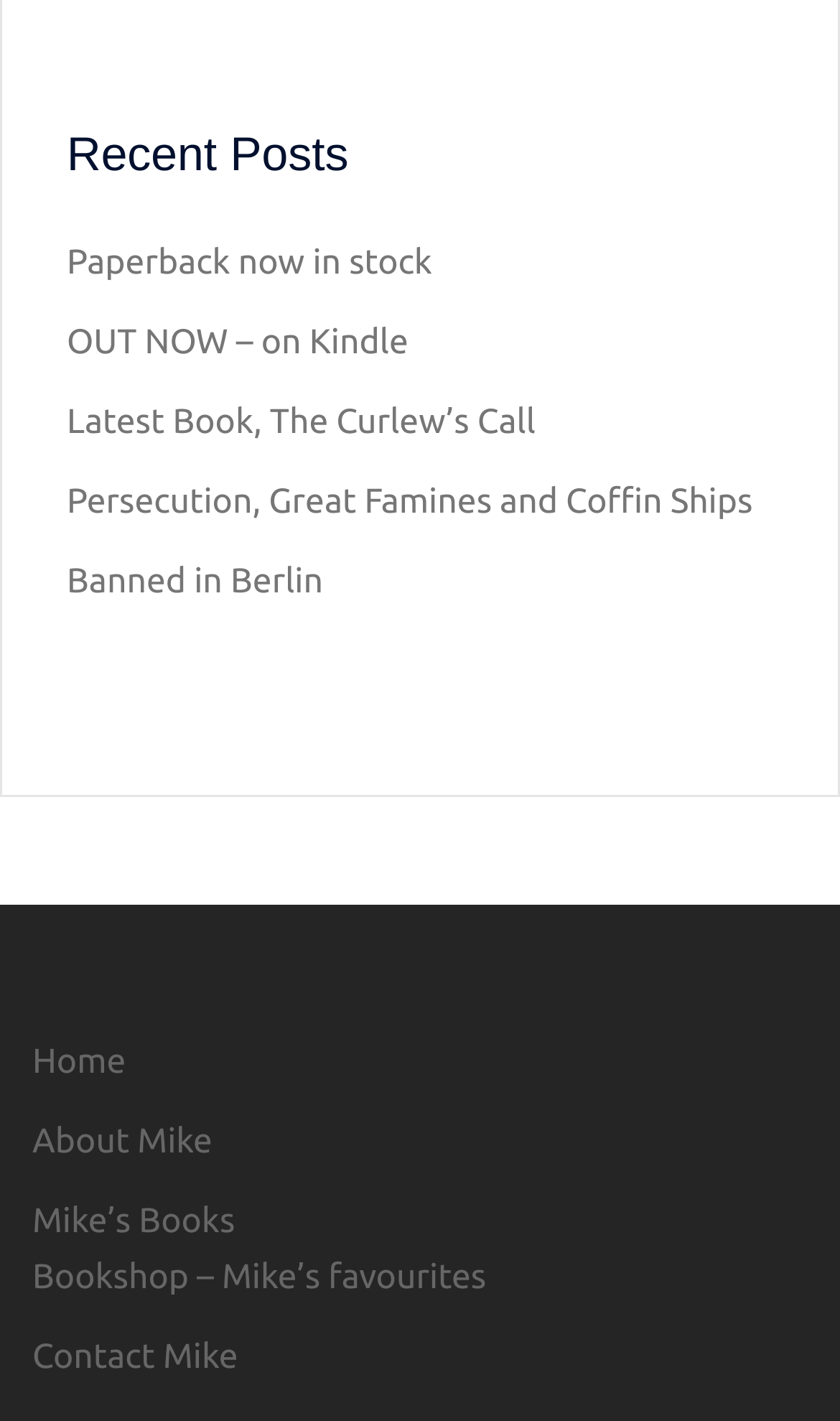Find the bounding box coordinates of the clickable area that will achieve the following instruction: "Explore Mike's books".

[0.038, 0.845, 0.28, 0.872]